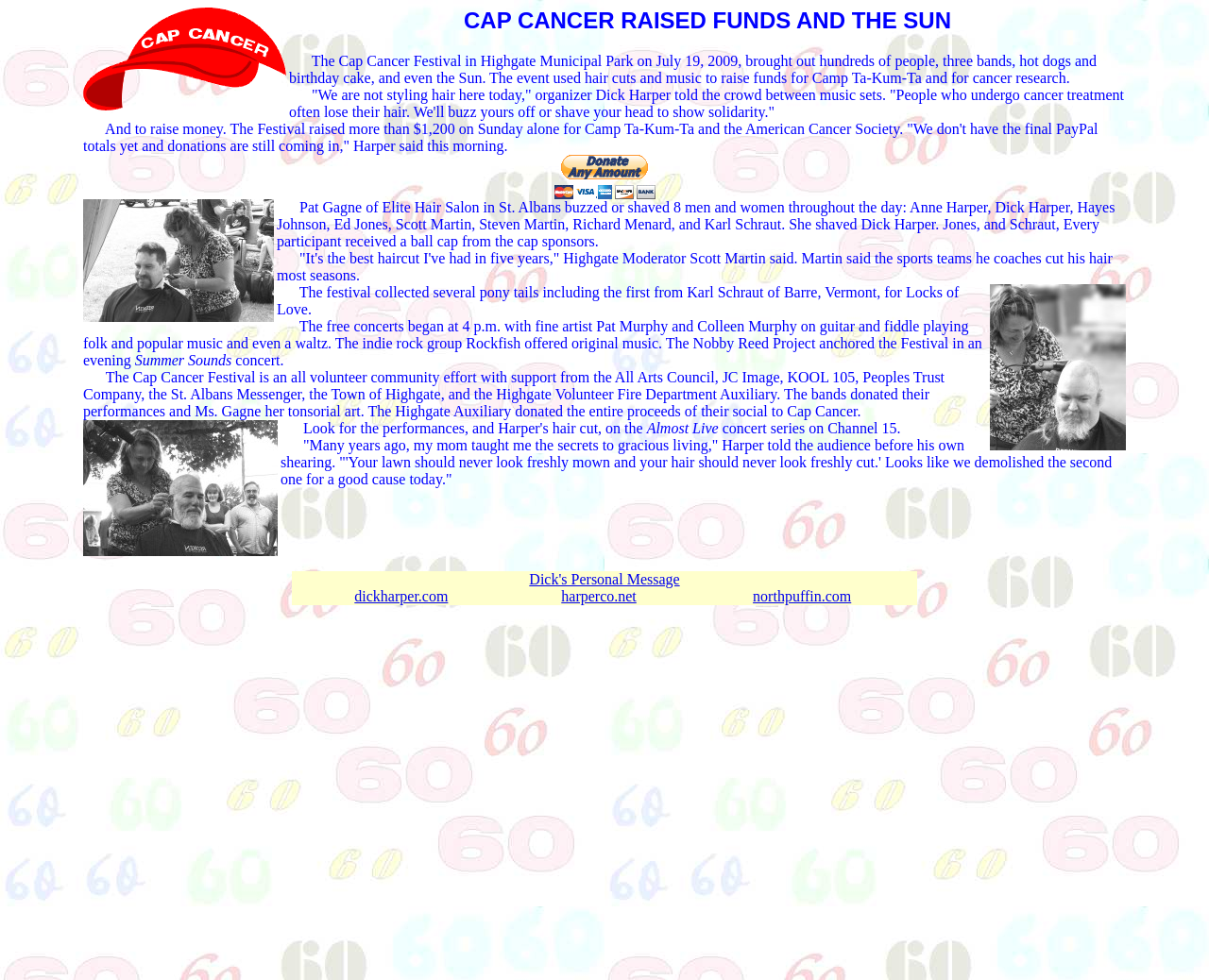Bounding box coordinates are given in the format (top-left x, top-left y, bottom-right x, bottom-right y). All values should be floating point numbers between 0 and 1. Provide the bounding box coordinate for the UI element described as: harperco.net

[0.464, 0.6, 0.526, 0.616]